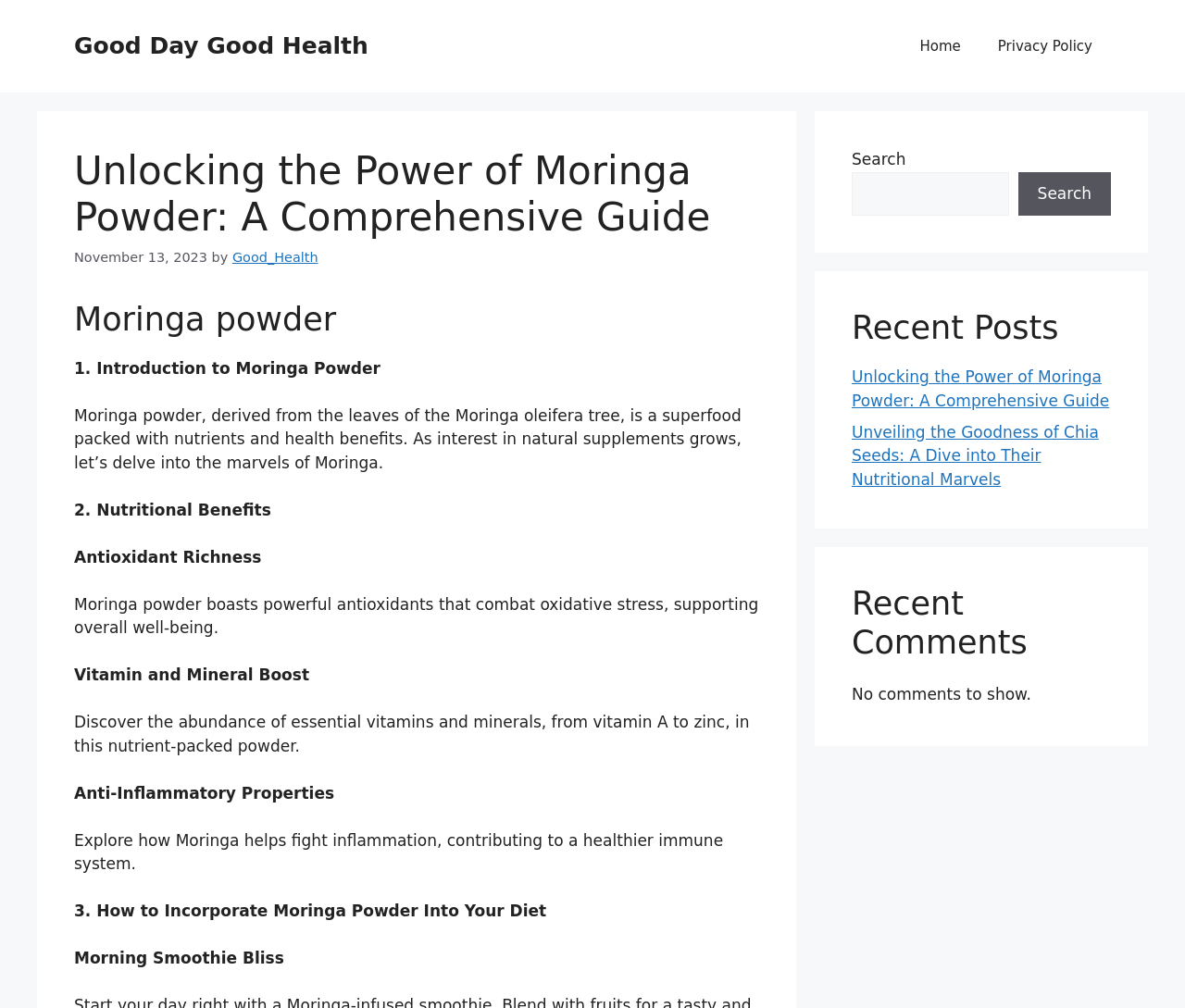What is the purpose of the search box?
Using the image, provide a detailed and thorough answer to the question.

I inferred the purpose of the search box by looking at its location and the static text 'Search' next to it, which suggests that it is used to search the website.